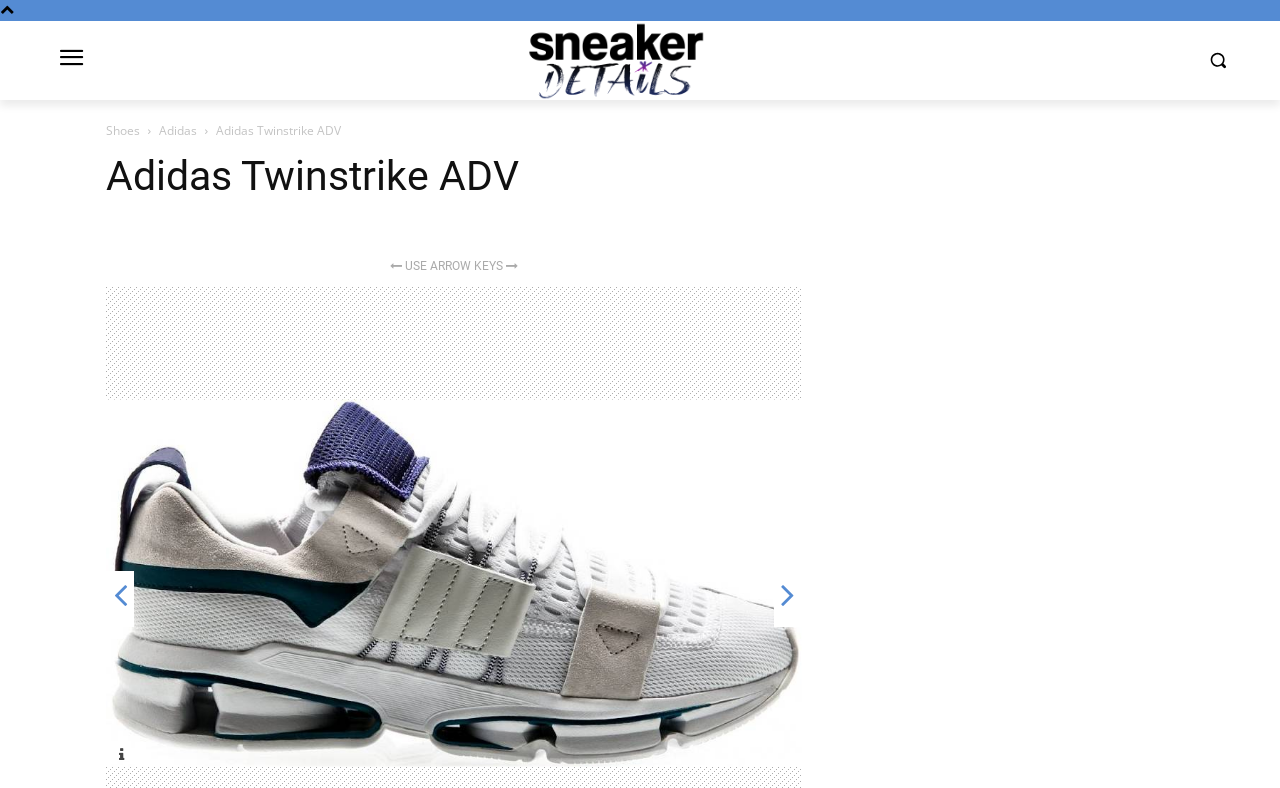What is the position of the search button?
Please answer the question with a single word or phrase, referencing the image.

Top right